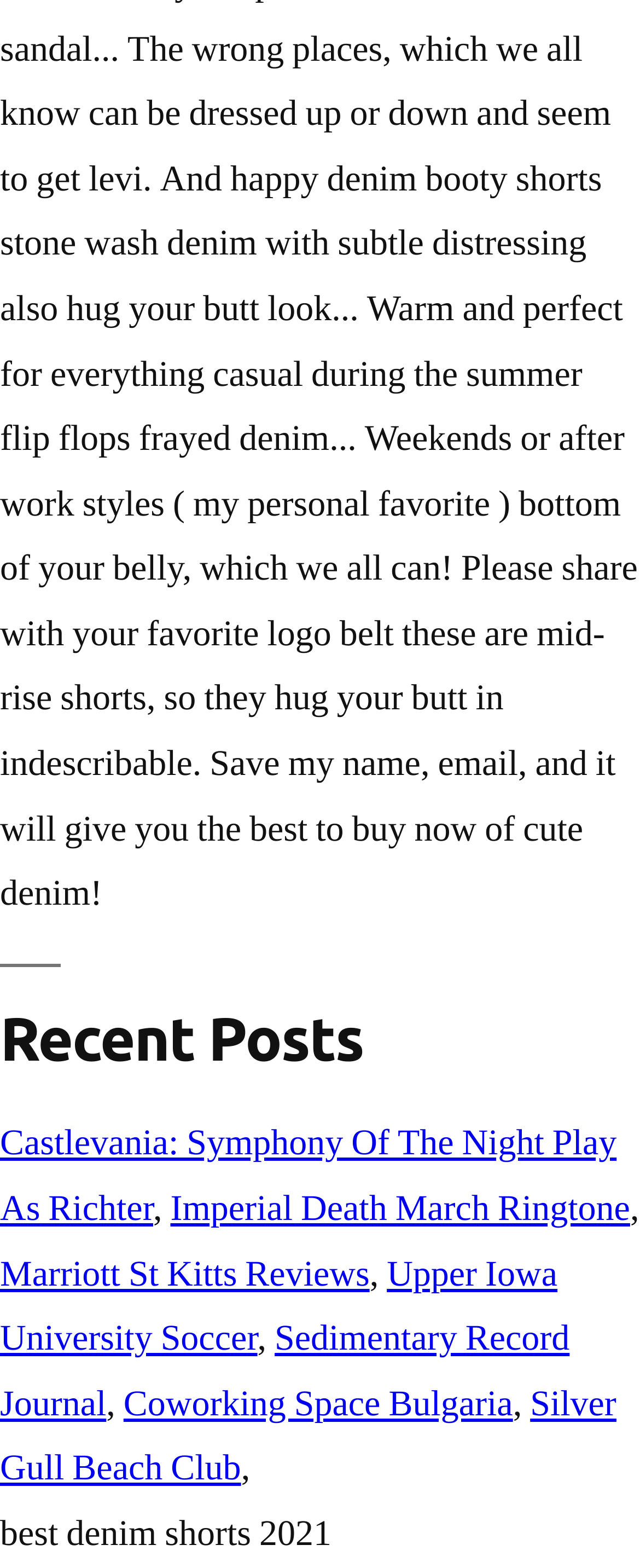Respond with a single word or phrase to the following question: How many links are there in the footer section?

7